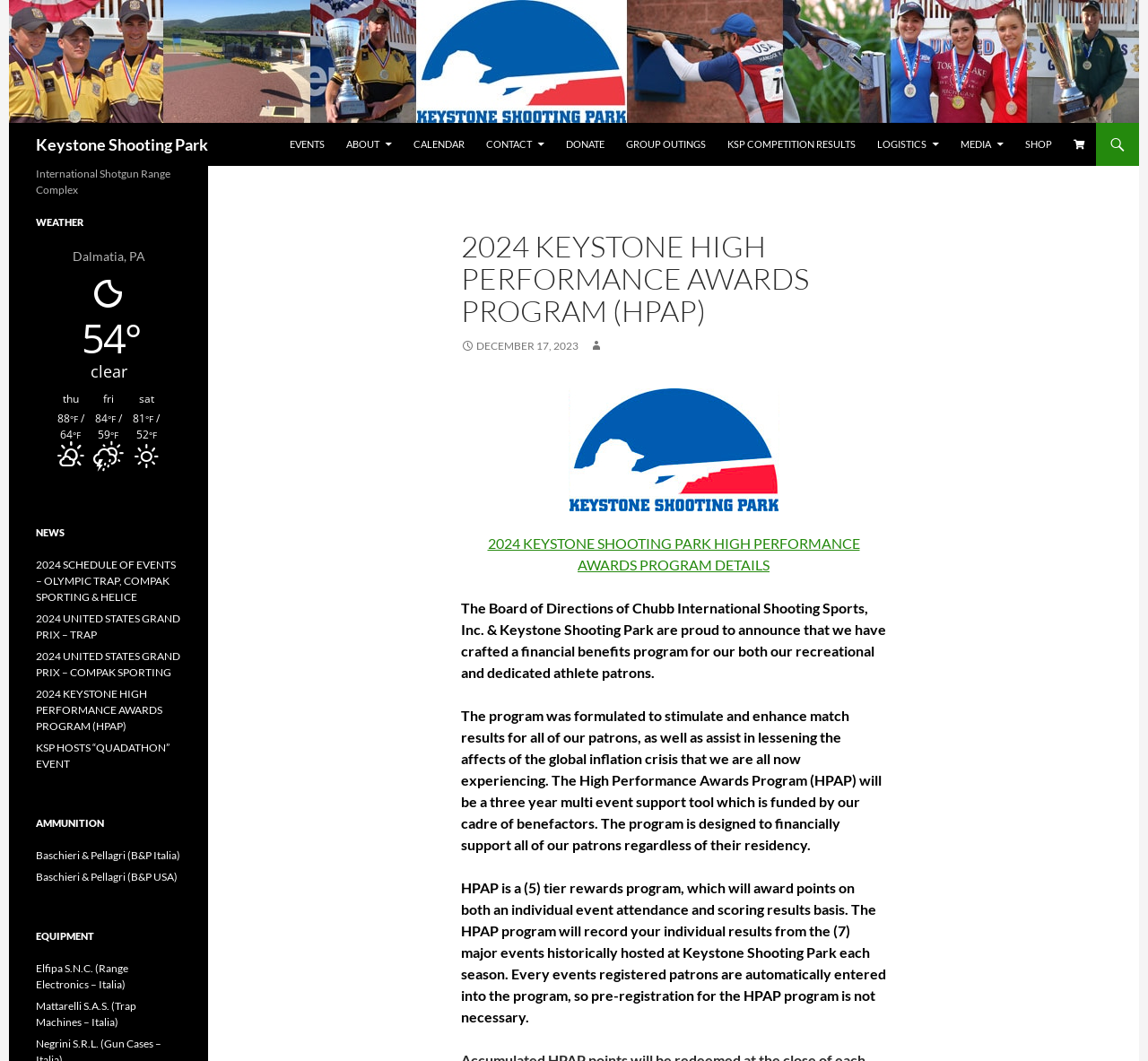What is the current weather condition?
By examining the image, provide a one-word or phrase answer.

Clear